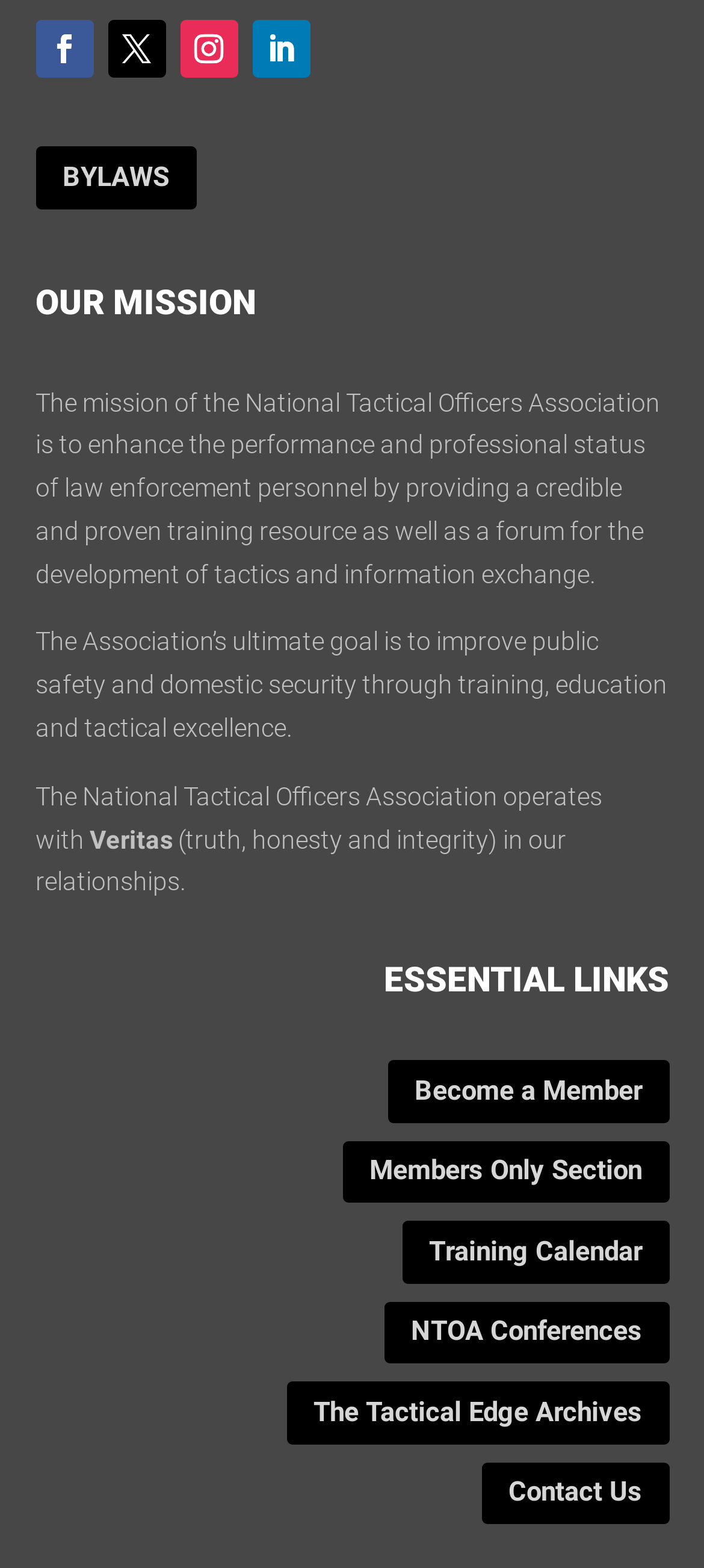What is the core value of the Association?
From the screenshot, supply a one-word or short-phrase answer.

Veritas